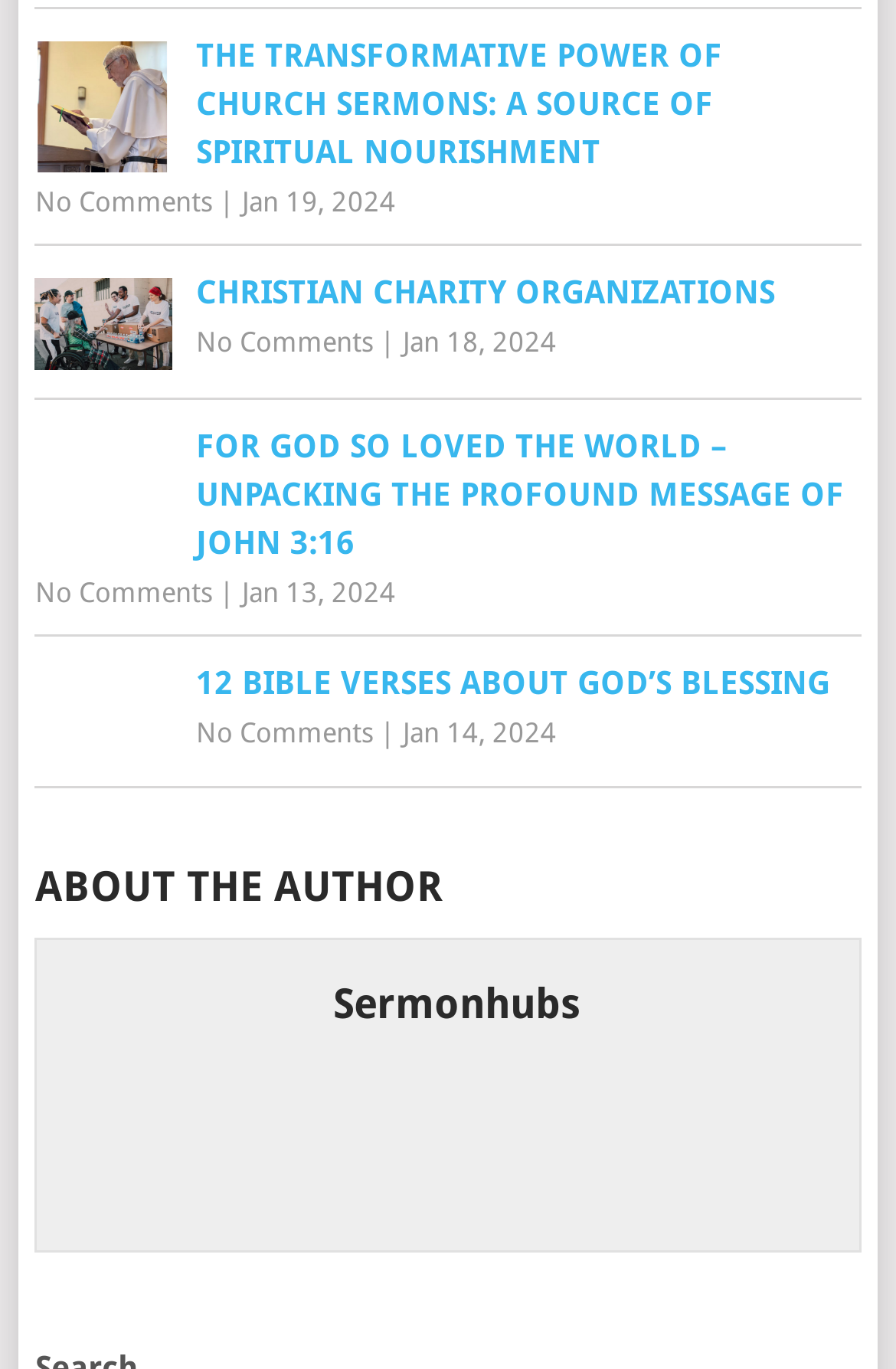Please answer the following question using a single word or phrase: 
What is the date of the third sermon?

Jan 13, 2024